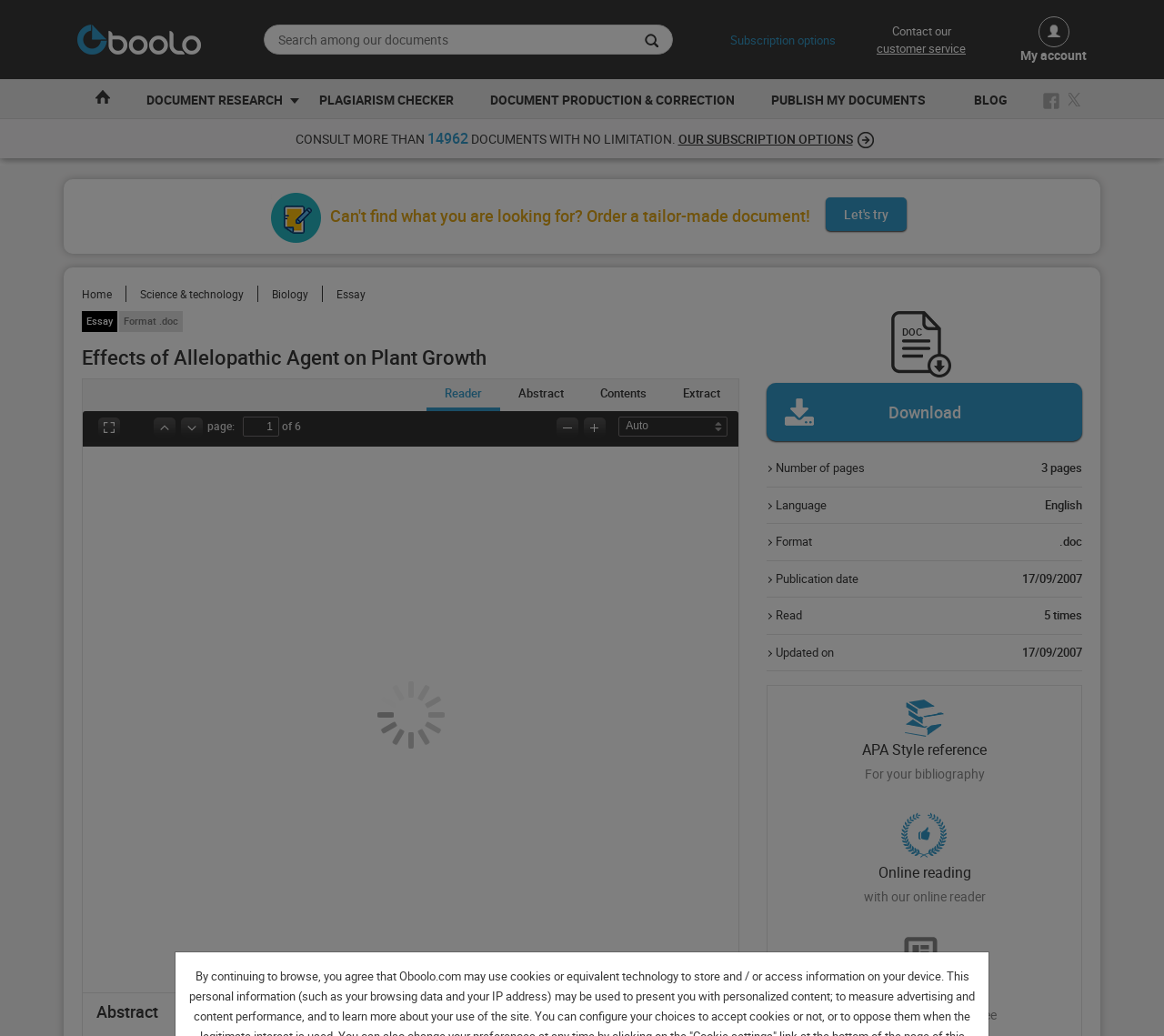Pinpoint the bounding box coordinates of the area that should be clicked to complete the following instruction: "Follow us on Facebook". The coordinates must be given as four float numbers between 0 and 1, i.e., [left, top, right, bottom].

[0.896, 0.09, 0.91, 0.105]